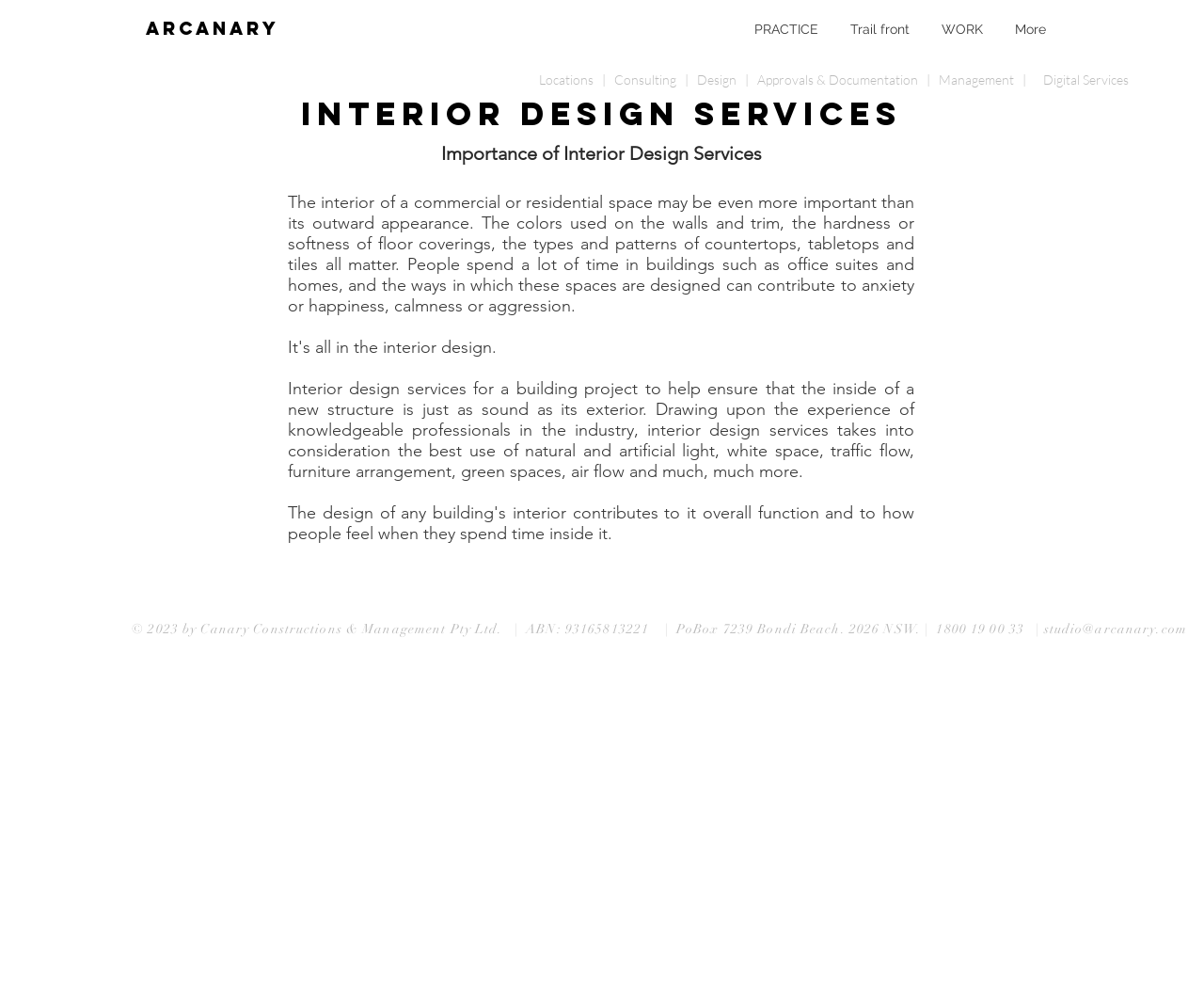Give a detailed account of the webpage, highlighting key information.

The webpage is about interior design services provided by Canary Constructions. At the top, there is a heading "ARCANARY" with a link to the same name. Below it, there is a navigation menu with links to "PRACTICE", "Trail front", "WORK", and "More". 

On the left side, there is a main section that takes up most of the page. It starts with a heading "Interior Design Services" followed by a subheading "Importance of Interior Design Services". Below these headings, there is a paragraph of text that explains the importance of interior design, mentioning how the design of a space can affect people's emotions and well-being. 

The text continues with another paragraph that describes the services provided, including the consideration of natural and artificial light, white space, traffic flow, and more. 

At the bottom of the page, there is a footer section with copyright information, the company's ABN, postal address, phone number, and email address. The company's name, "Canary Constructions & Management Pty Ltd", is also mentioned.